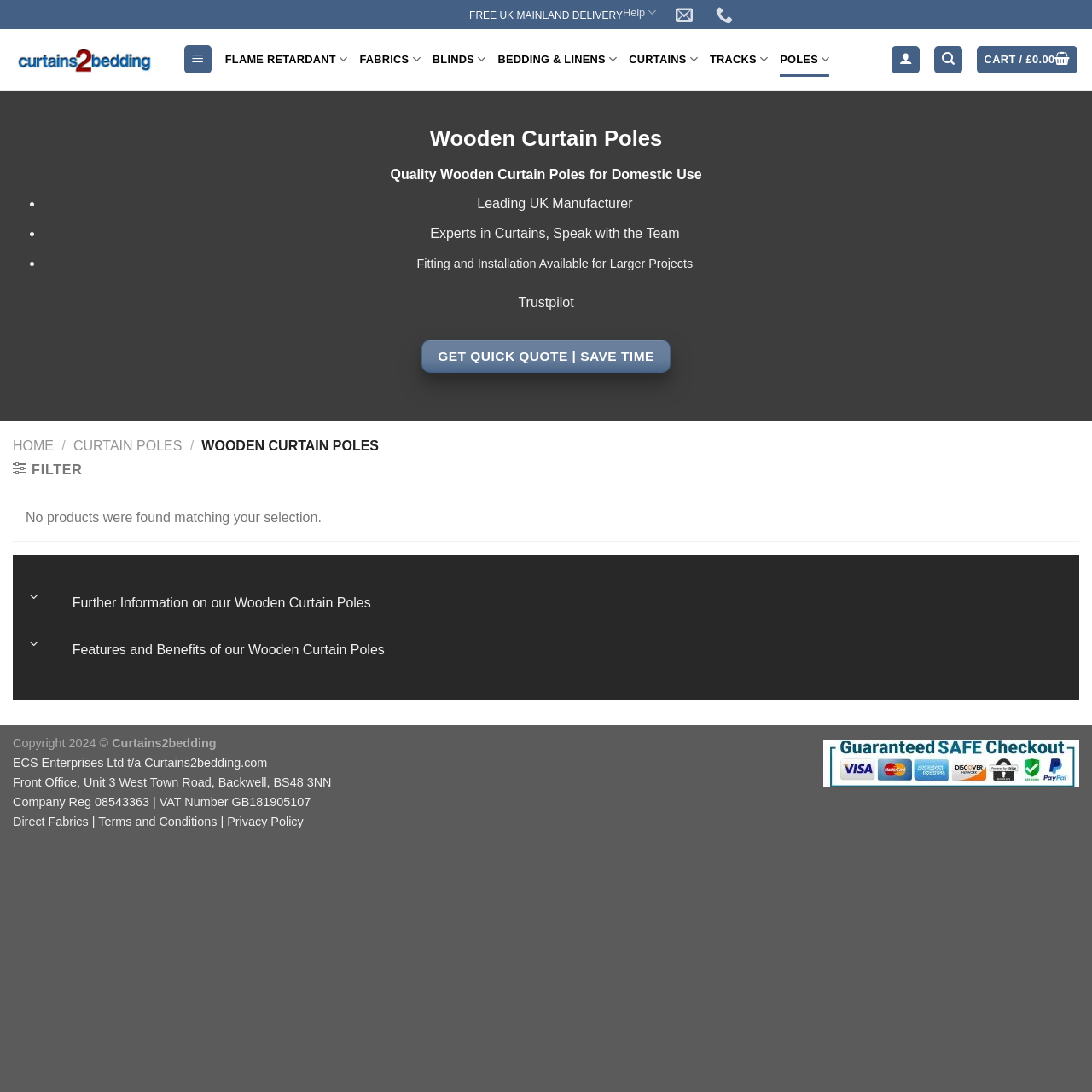Identify the bounding box coordinates of the clickable region required to complete the instruction: "Toggle further information on wooden curtain poles". The coordinates should be given as four float numbers within the range of 0 and 1, i.e., [left, top, right, bottom].

[0.012, 0.545, 0.34, 0.558]